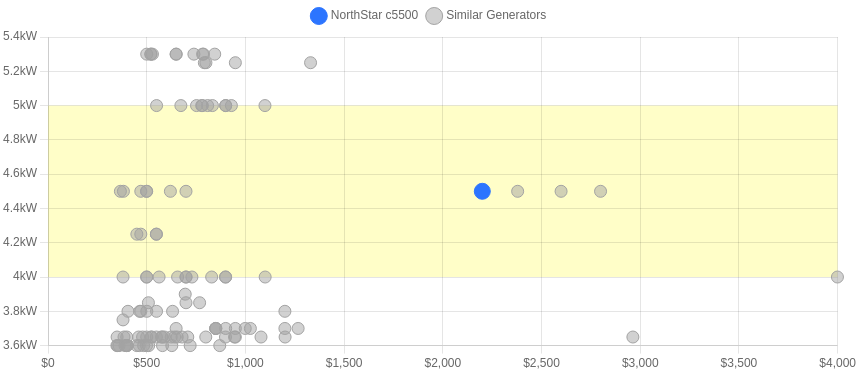What is the price of the NorthStar c5500?
Provide a detailed and well-explained answer to the question.

According to the caption, the price of the NorthStar c5500 is approximately $2,199.99, which is positioned towards the higher end of the average price spectrum.